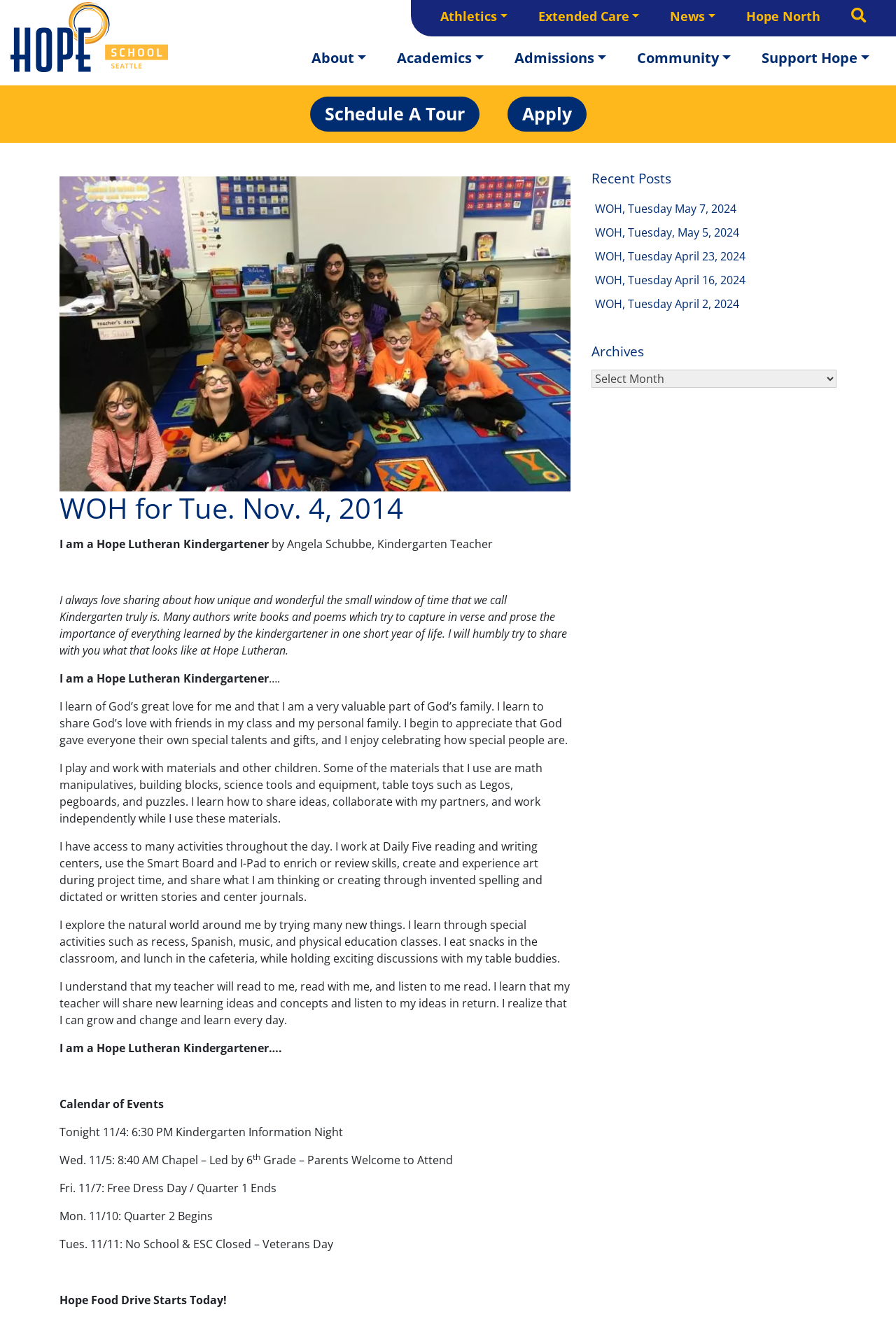What is the theme of the webpage?
Please answer the question with as much detail and depth as you can.

I determined the theme by analyzing the content of the webpage, which includes text about kindergarten activities, a kindergarten teacher's perspective, and a kindergarten information night event, all of which suggest that the webpage is focused on kindergarten.